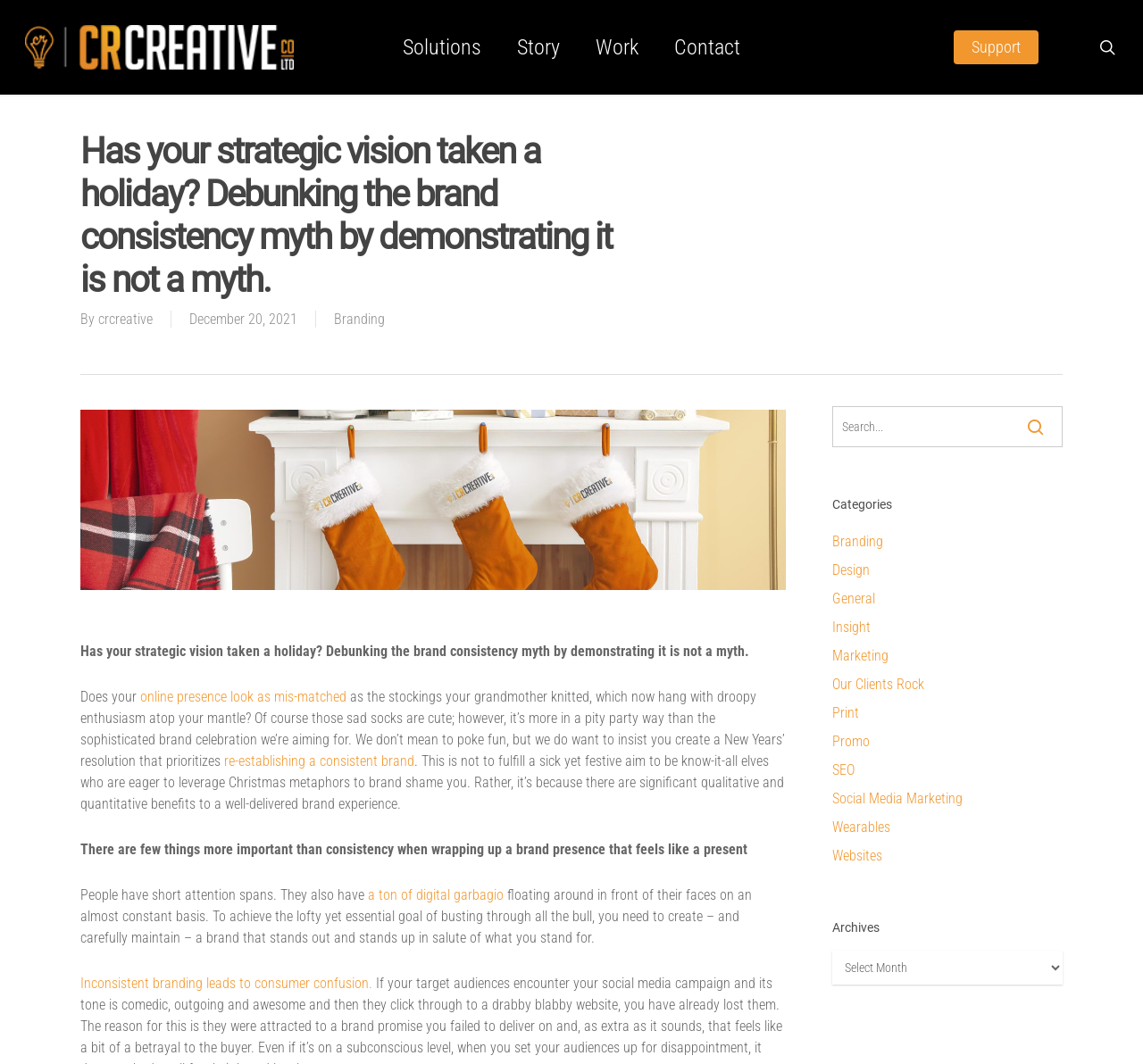Locate the bounding box coordinates of the region to be clicked to comply with the following instruction: "Explore the 'Branding' category". The coordinates must be four float numbers between 0 and 1, in the form [left, top, right, bottom].

[0.728, 0.499, 0.93, 0.519]